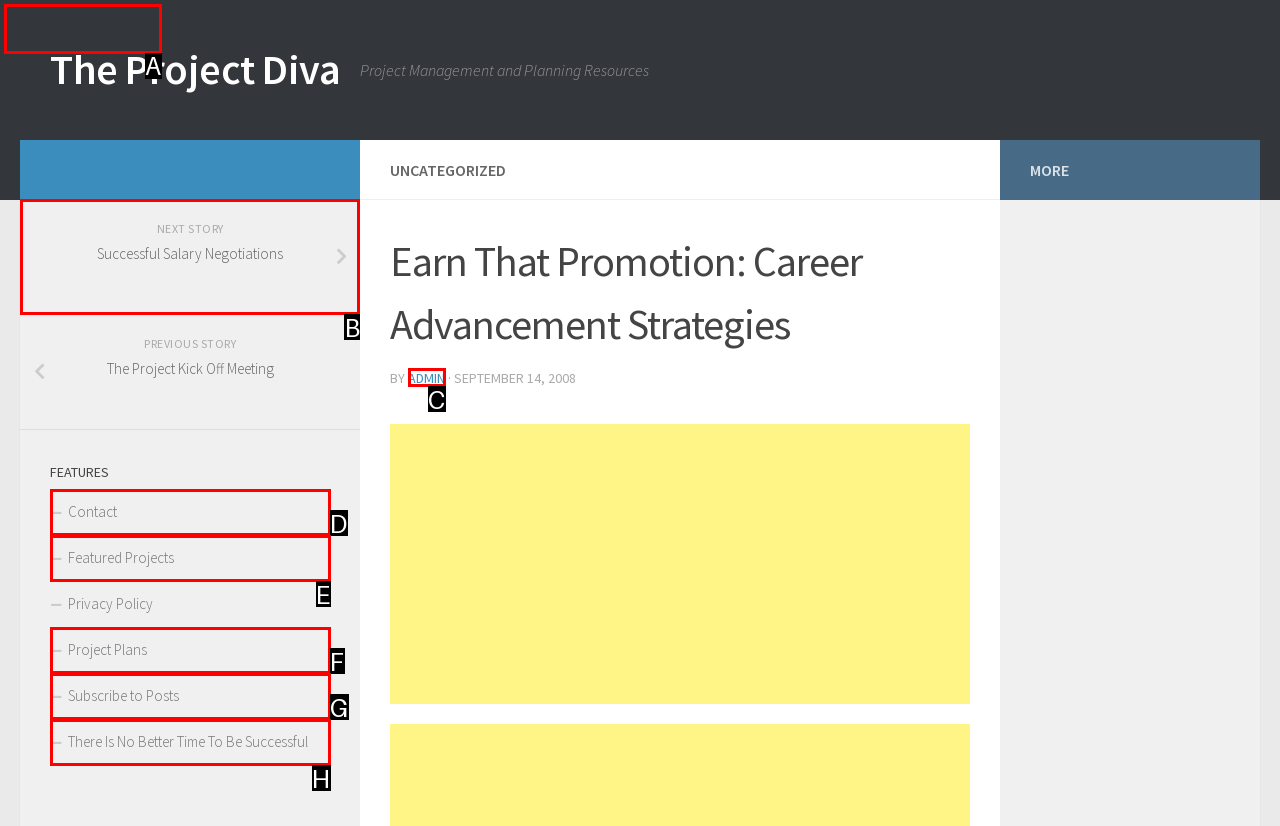Determine which UI element I need to click to achieve the following task: Go to the 'NEXT STORY Successful Salary Negotiations' page Provide your answer as the letter of the selected option.

B